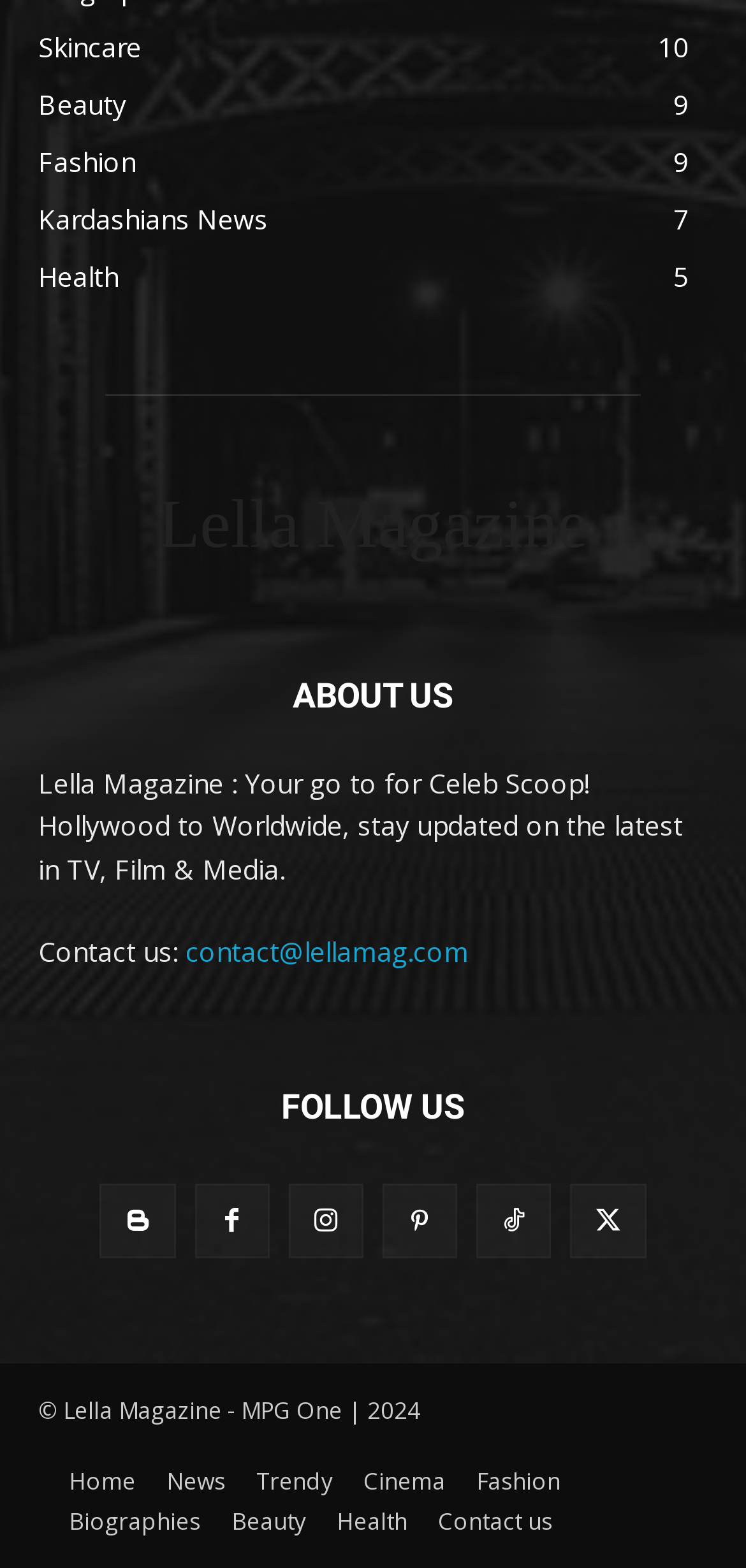Find the bounding box coordinates for the UI element whose description is: "haimandeshao". The coordinates should be four float numbers between 0 and 1, in the format [left, top, right, bottom].

None